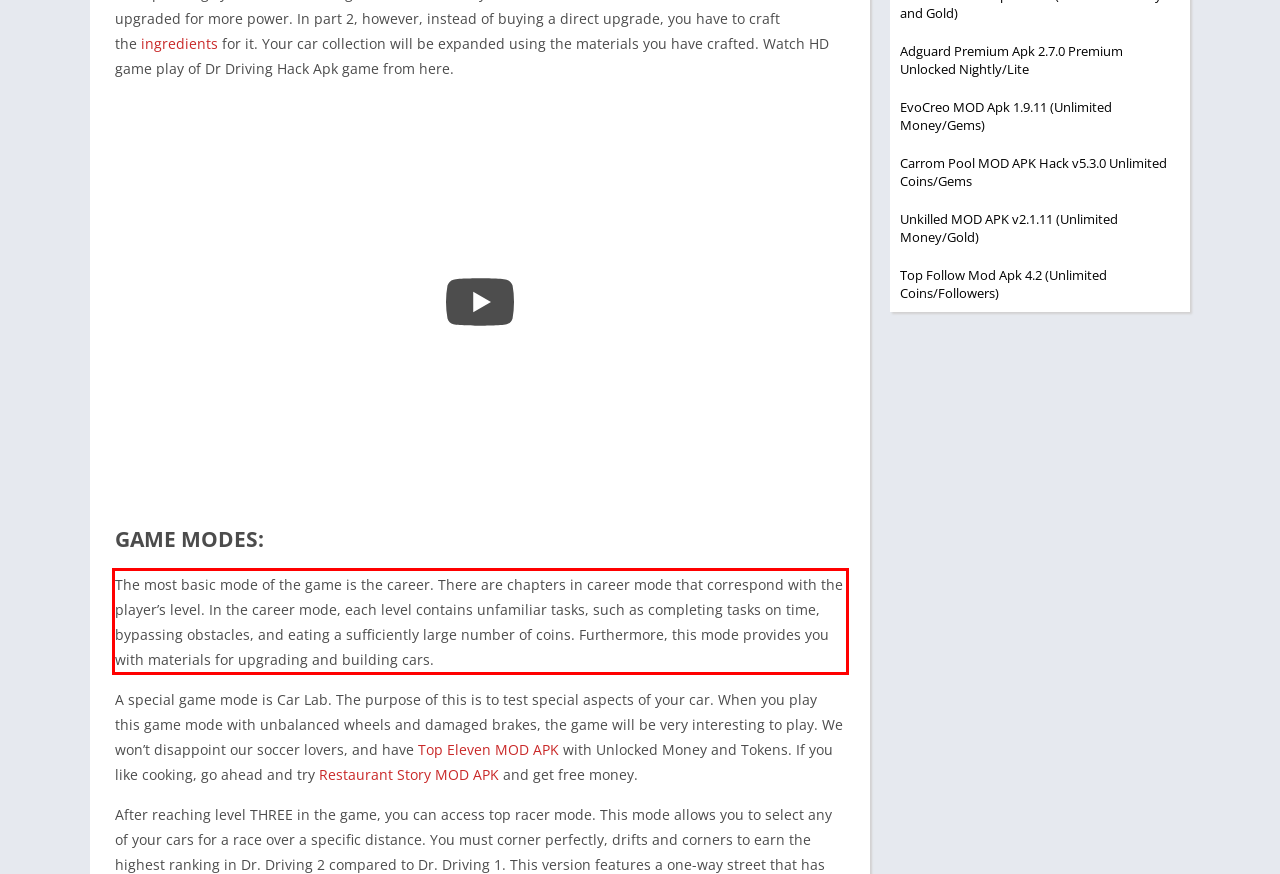Given a webpage screenshot, locate the red bounding box and extract the text content found inside it.

The most basic mode of the game is the career. There are chapters in career mode that correspond with the player’s level. In the career mode, each level contains unfamiliar tasks, such as completing tasks on time, bypassing obstacles, and eating a sufficiently large number of coins. Furthermore, this mode provides you with materials for upgrading and building cars.